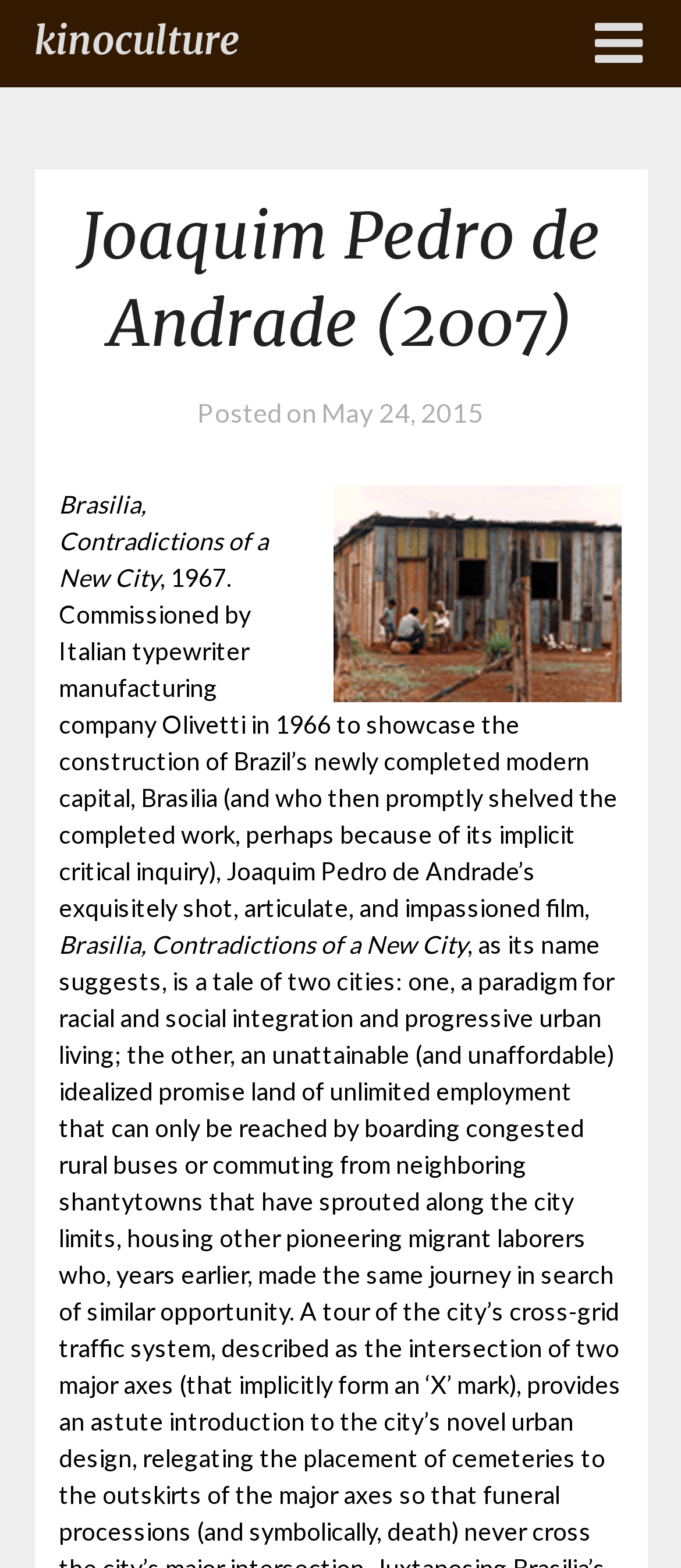Please reply to the following question using a single word or phrase: 
When was the article posted?

May 24, 2015